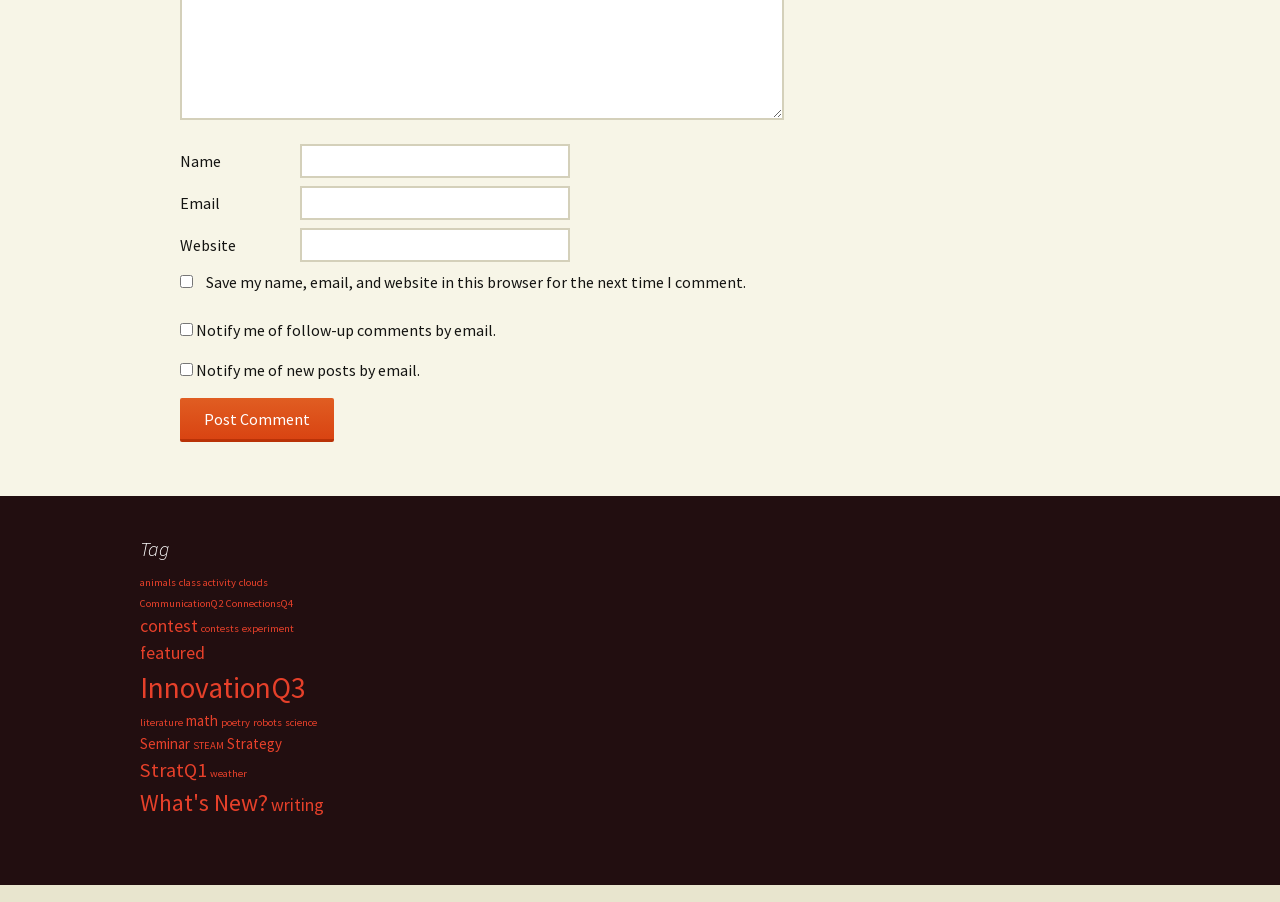Using the given element description, provide the bounding box coordinates (top-left x, top-left y, bottom-right x, bottom-right y) for the corresponding UI element in the screenshot: InnovationQ3

[0.109, 0.742, 0.239, 0.783]